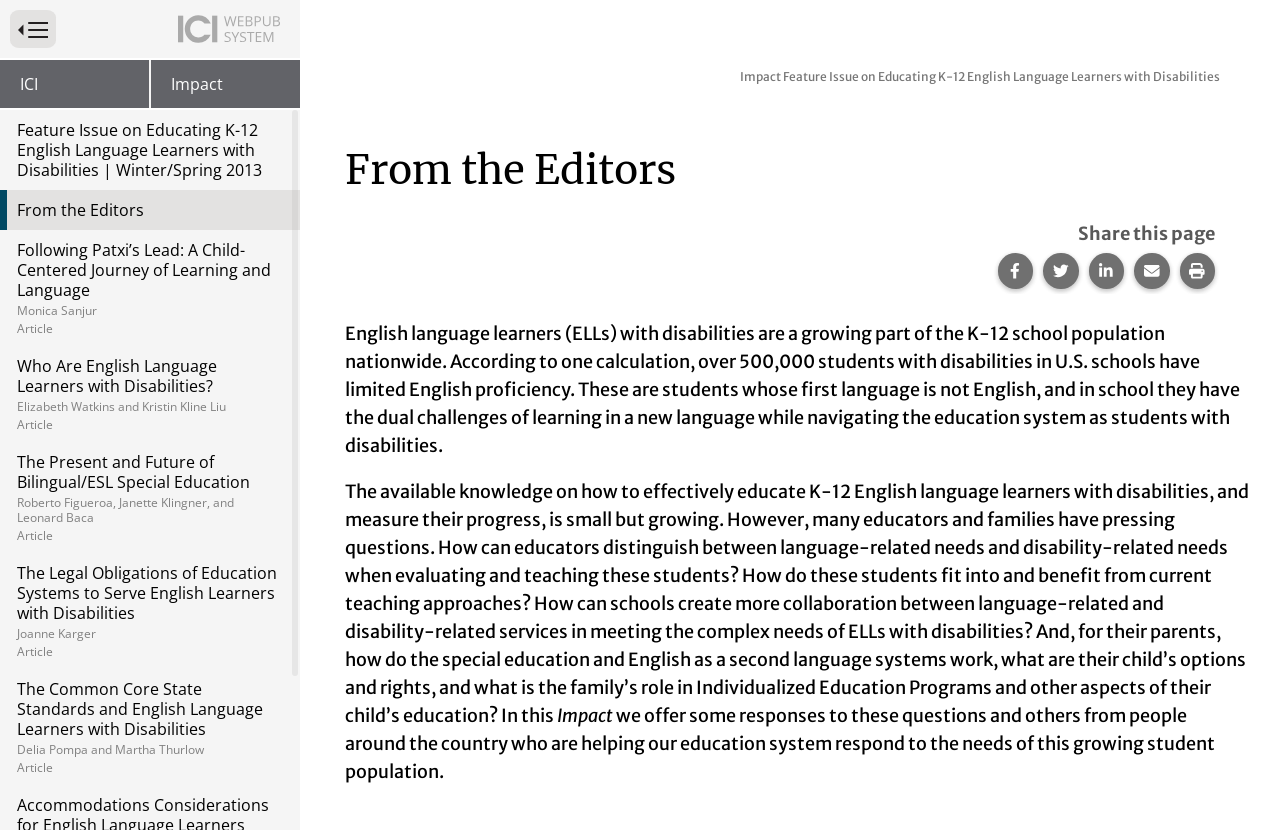Identify the bounding box coordinates of the area you need to click to perform the following instruction: "Subscribe to email alerts".

None